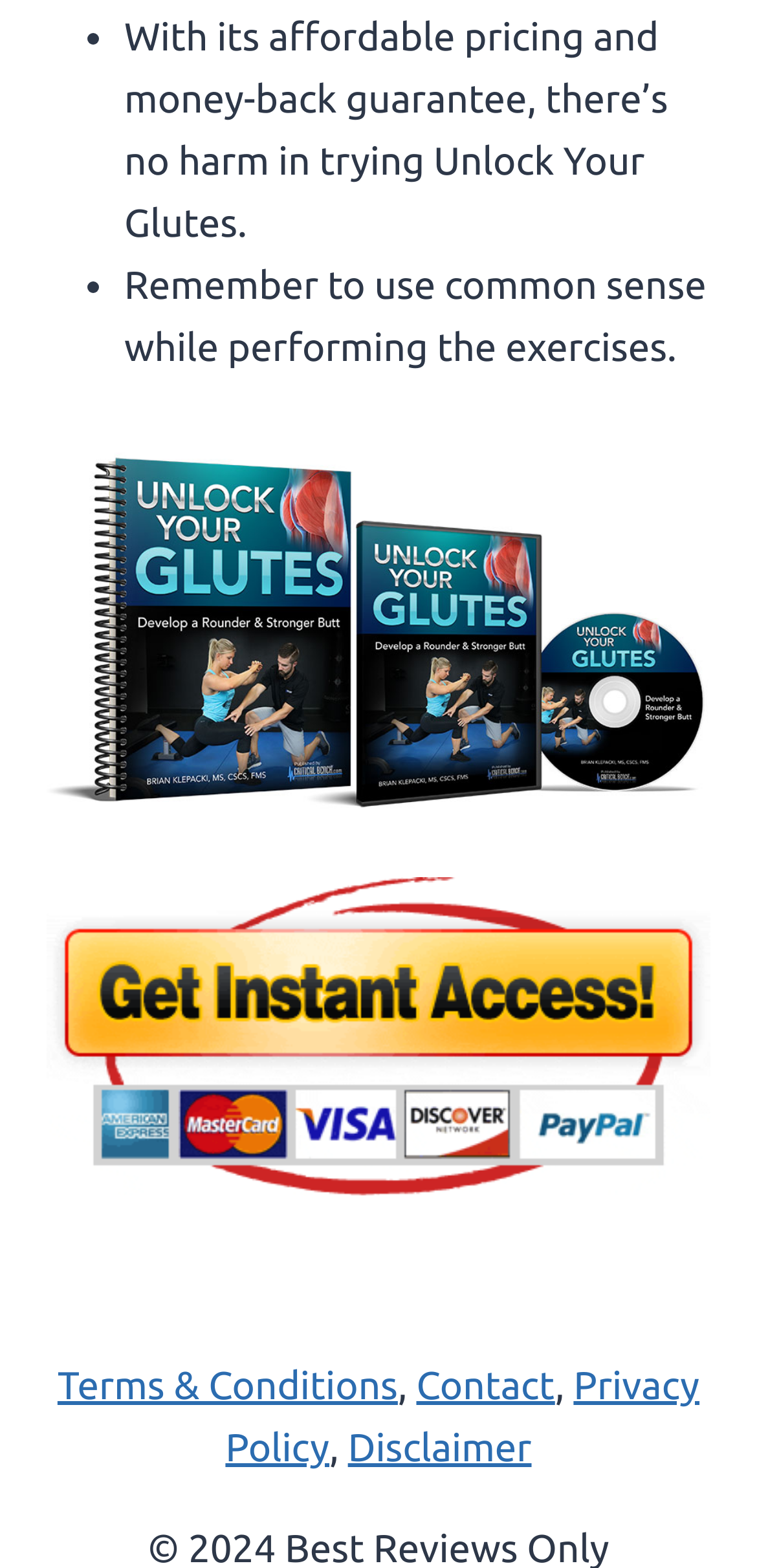Specify the bounding box coordinates (top-left x, top-left y, bottom-right x, bottom-right y) of the UI element in the screenshot that matches this description: Privacy Policy

[0.298, 0.869, 0.924, 0.937]